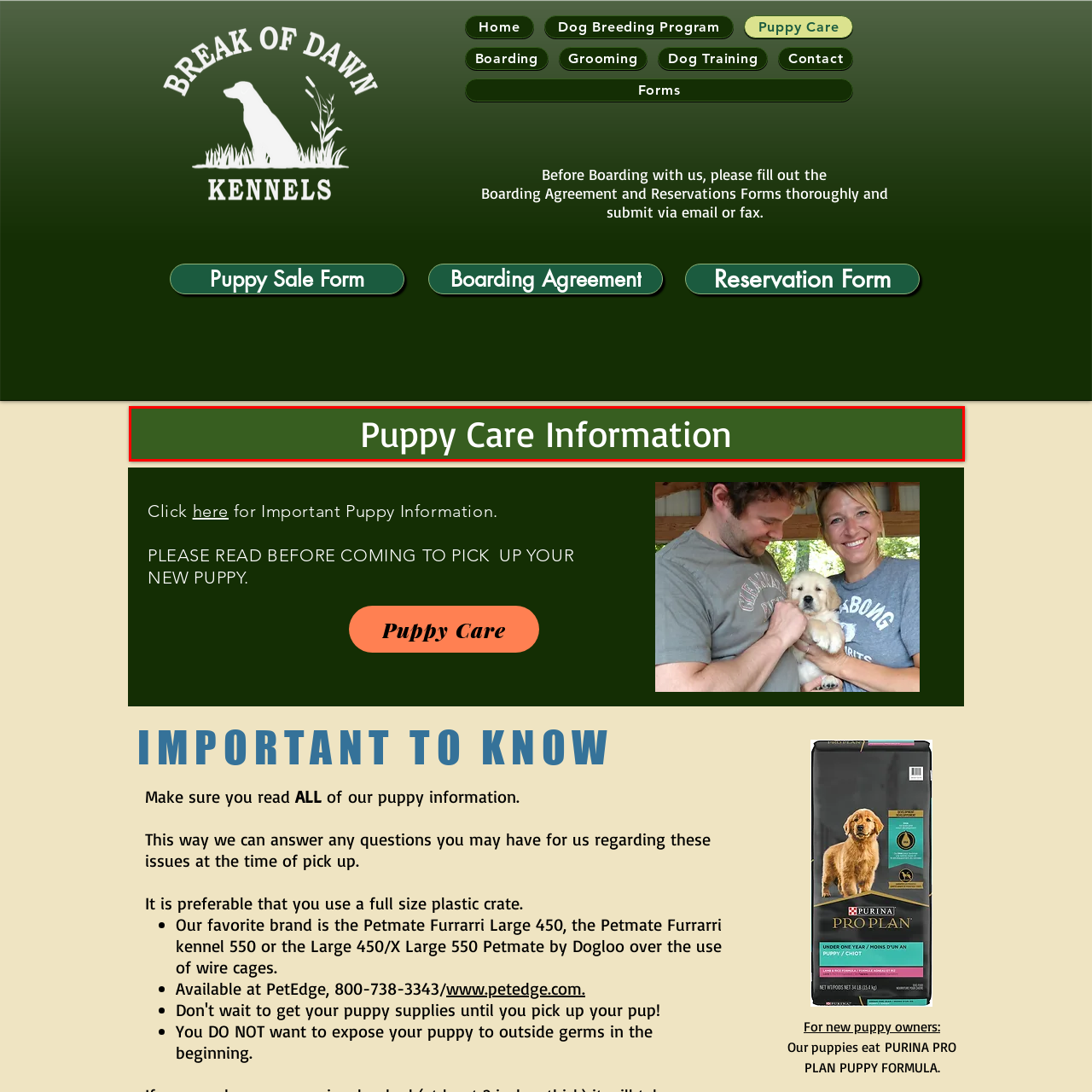What is the font color of the text?  
Pay attention to the image within the red frame and give a detailed answer based on your observations from the image.

According to the caption, the text 'Puppy Care Information' is displayed in a clean, white font, indicating that the font color is white.